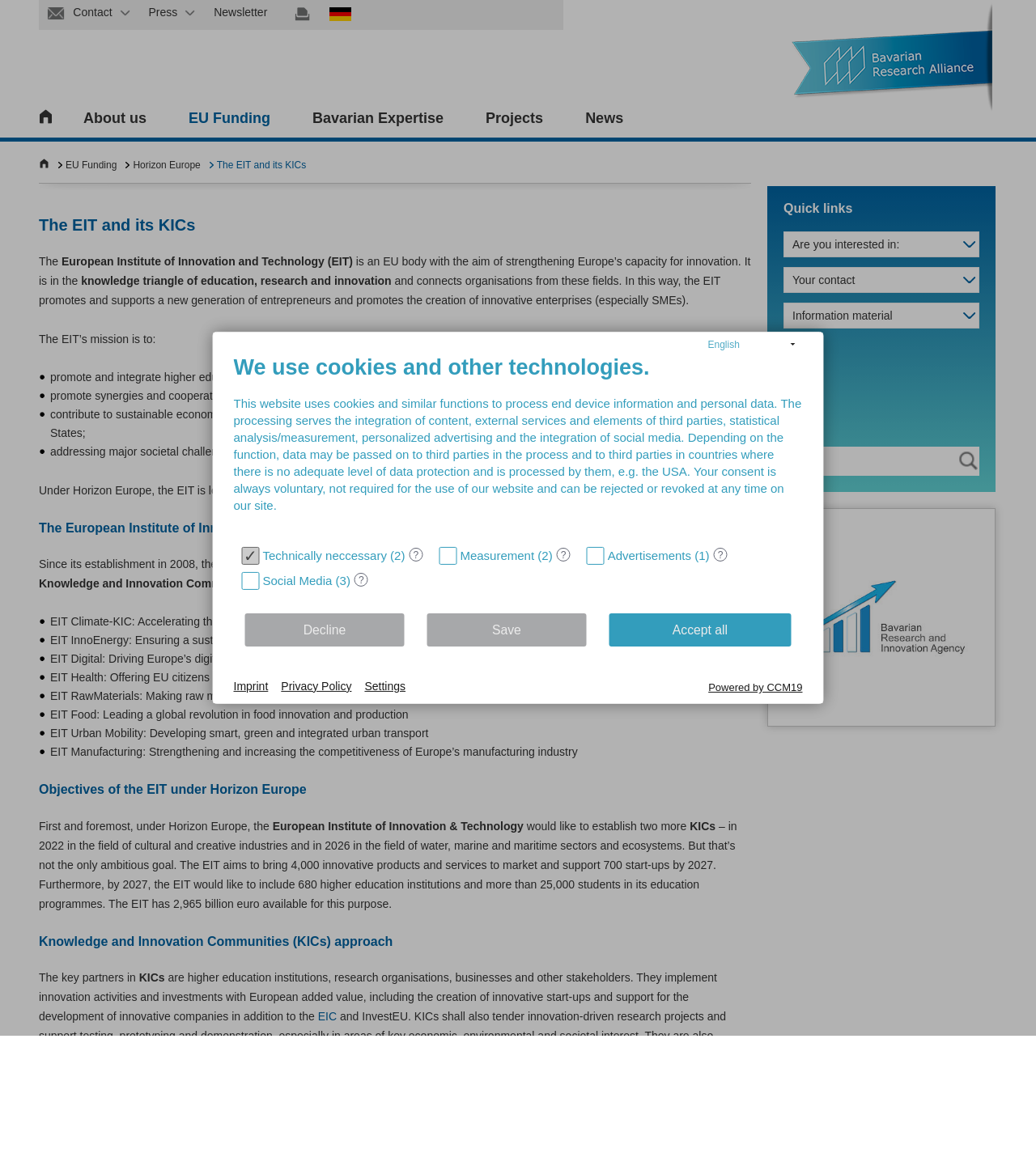Locate the bounding box coordinates of the clickable region to complete the following instruction: "Go to About us."

[0.08, 0.094, 0.141, 0.109]